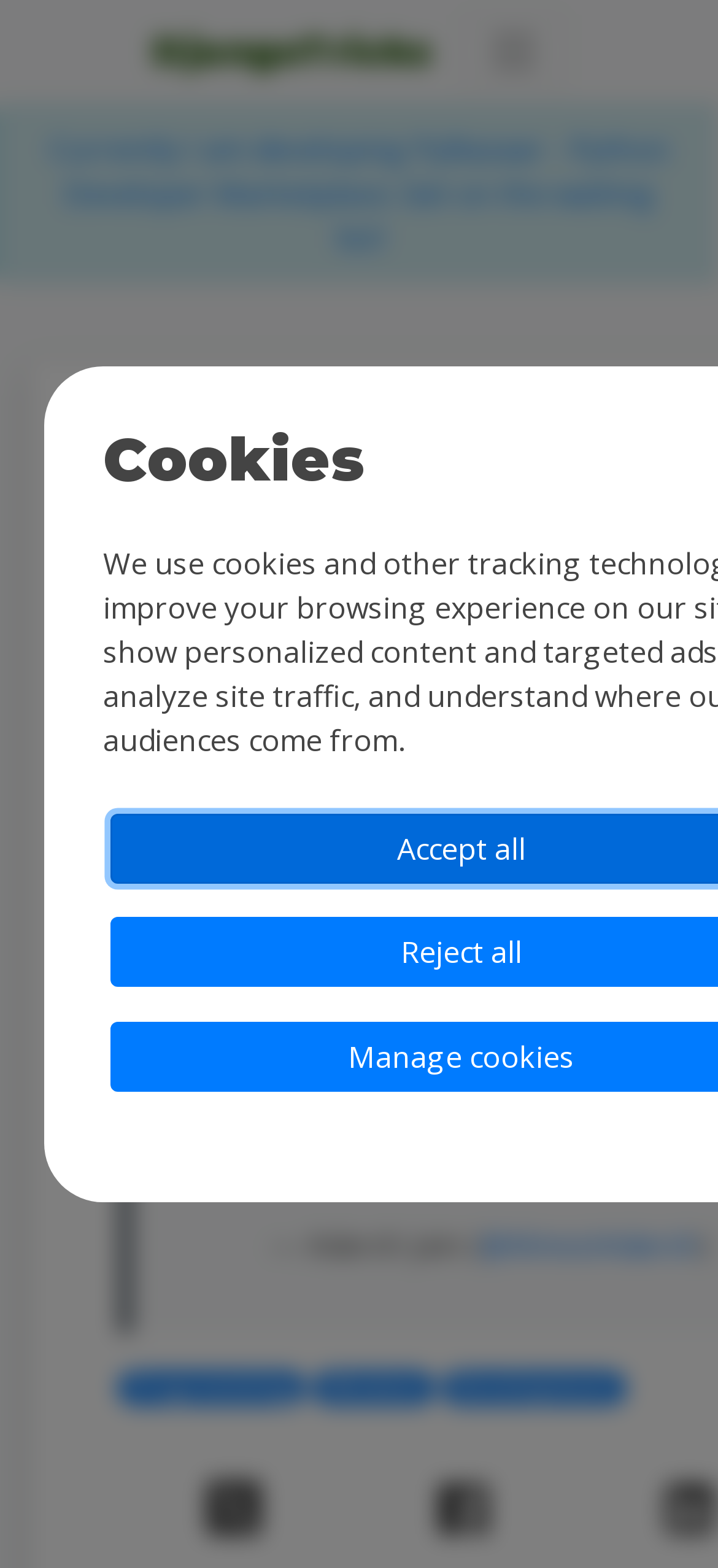Specify the bounding box coordinates for the region that must be clicked to perform the given instruction: "Toggle navigation".

[0.644, 0.009, 0.787, 0.056]